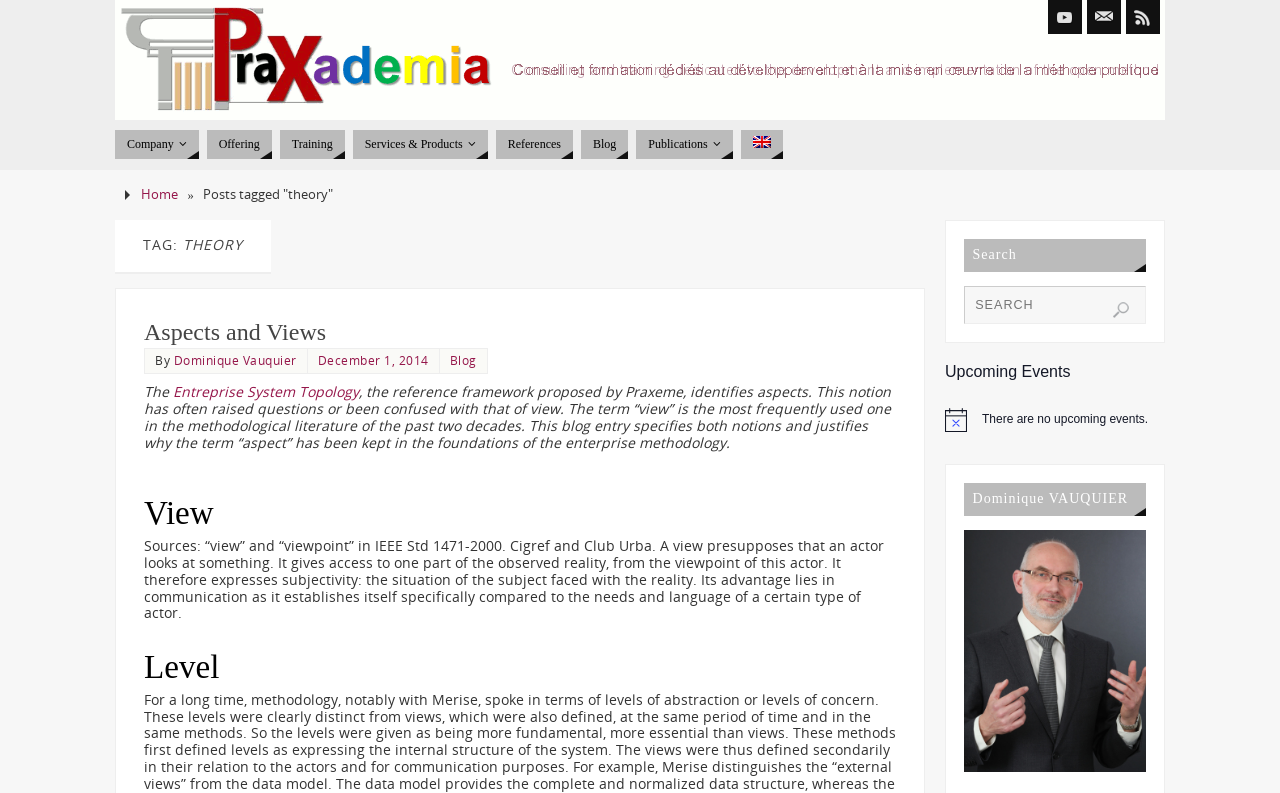Based on the element description, predict the bounding box coordinates (top-left x, top-left y, bottom-right x, bottom-right y) for the UI element in the screenshot: Blog

[0.454, 0.164, 0.491, 0.2]